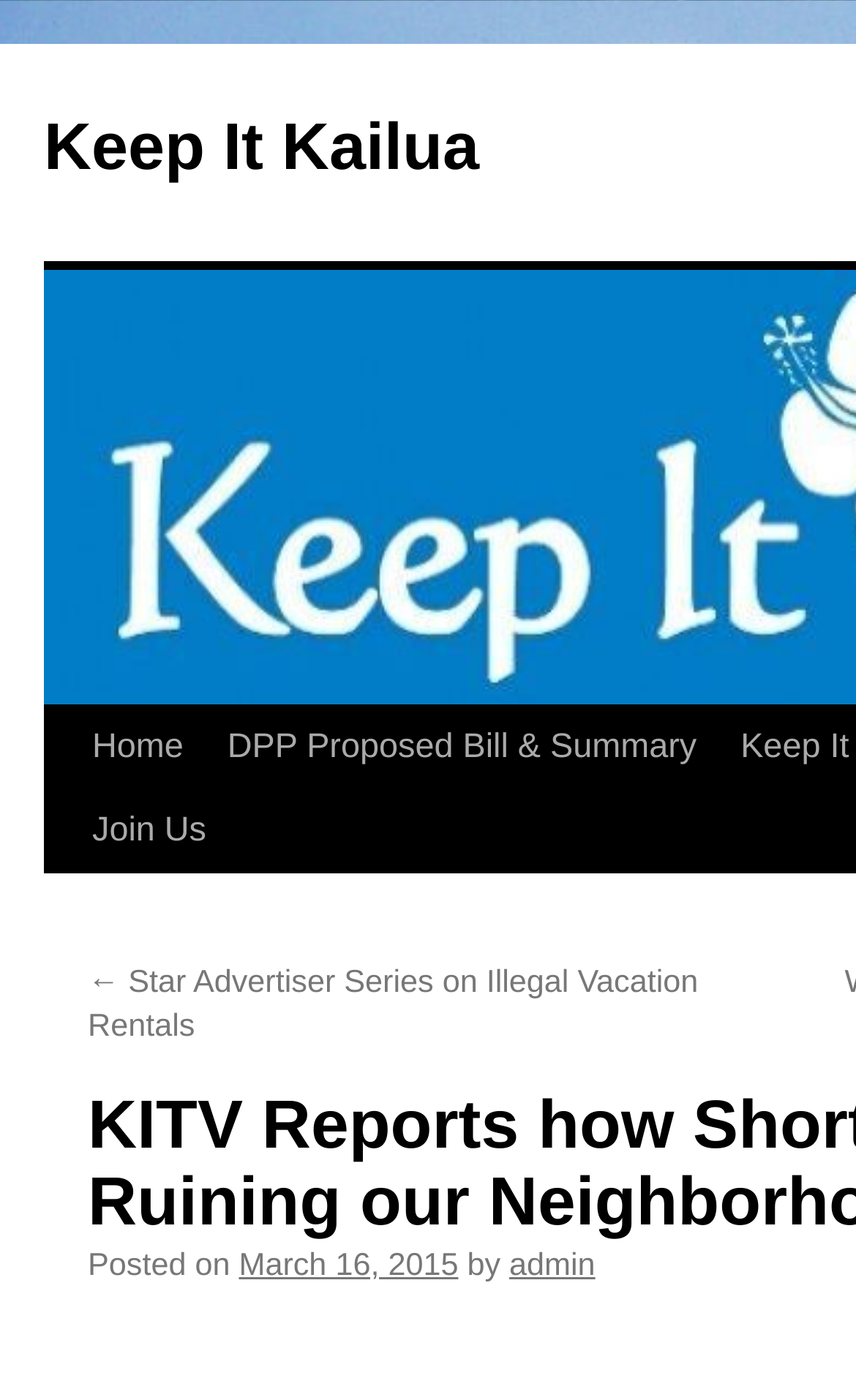Answer the question briefly using a single word or phrase: 
What is the date of the post?

March 16, 2015